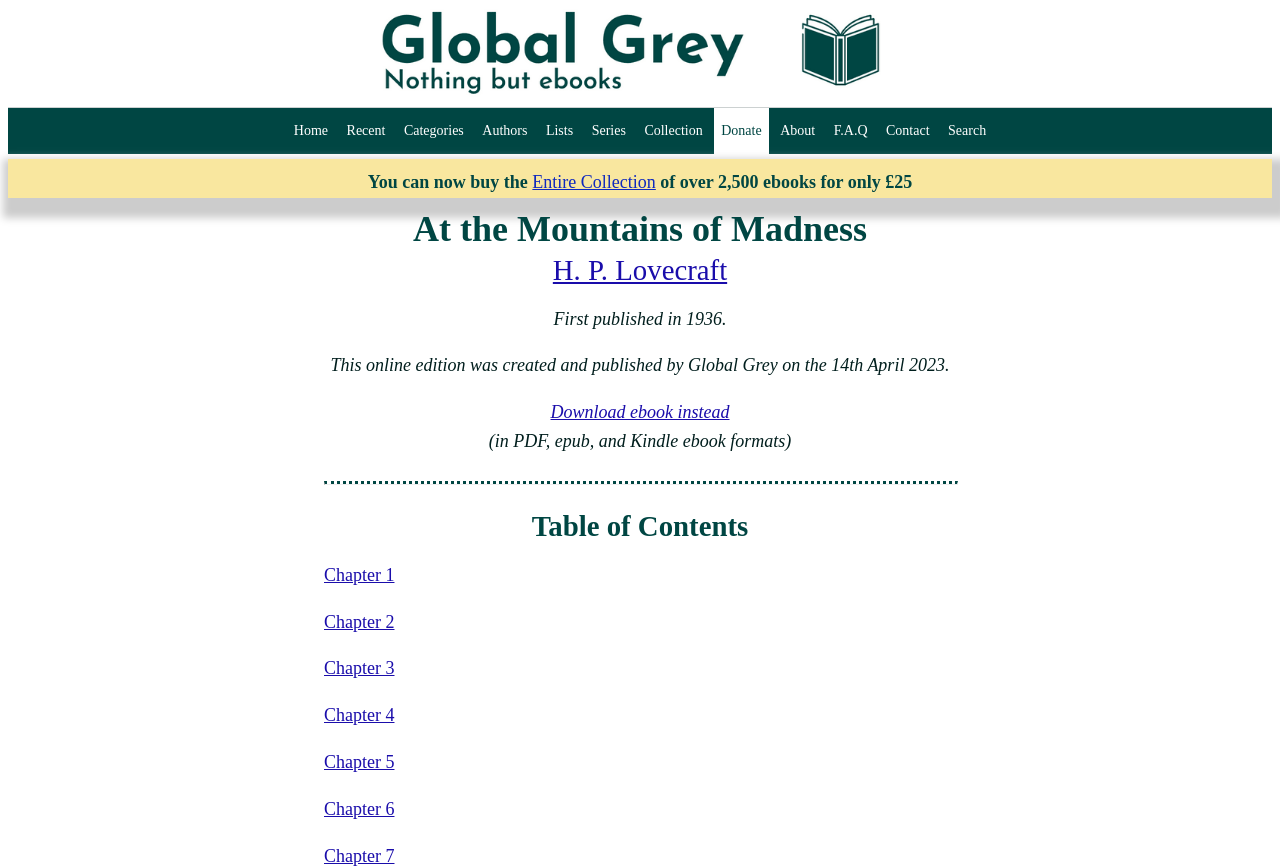Please find the bounding box coordinates of the element that needs to be clicked to perform the following instruction: "Go to Global Grey homepage". The bounding box coordinates should be four float numbers between 0 and 1, represented as [left, top, right, bottom].

[0.293, 0.093, 0.707, 0.116]